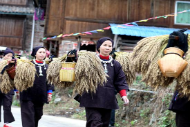Analyze the image and provide a detailed caption.

The image captures a vibrant scene from a folk festival held in Guangxi, China, celebrating the harvest season. Dressed in traditional attire, several women walk together, each carrying wicker baskets filled with harvested rice stalks. Their outfits feature intricate embroidery and are complemented by colorful accessories, reflecting the rich cultural heritage of the region. The backdrop showcases rustic wooden houses adorned with festive decorations, enhancing the festive atmosphere of the event. The activity symbolizes community spirit and the importance of agriculture in local traditions.